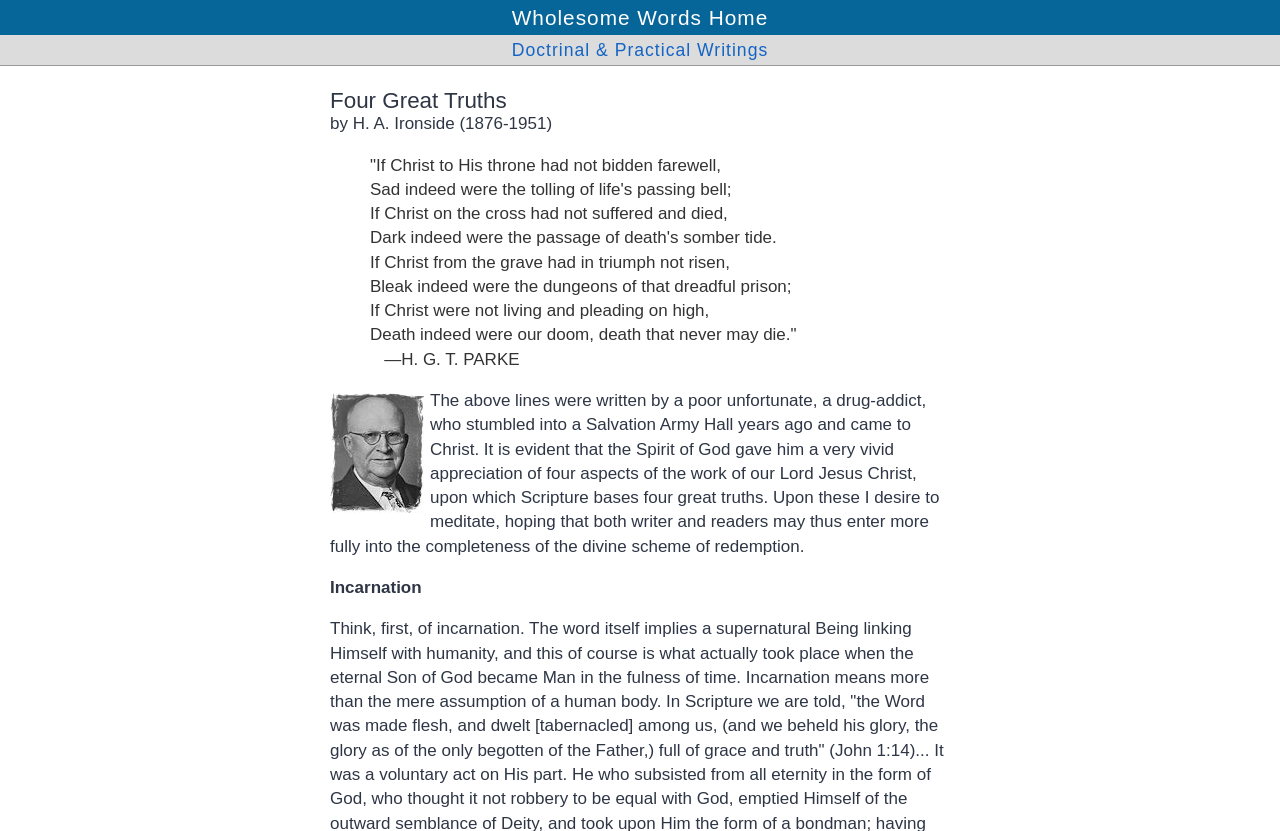Please find the main title text of this webpage.

Four Great Truths